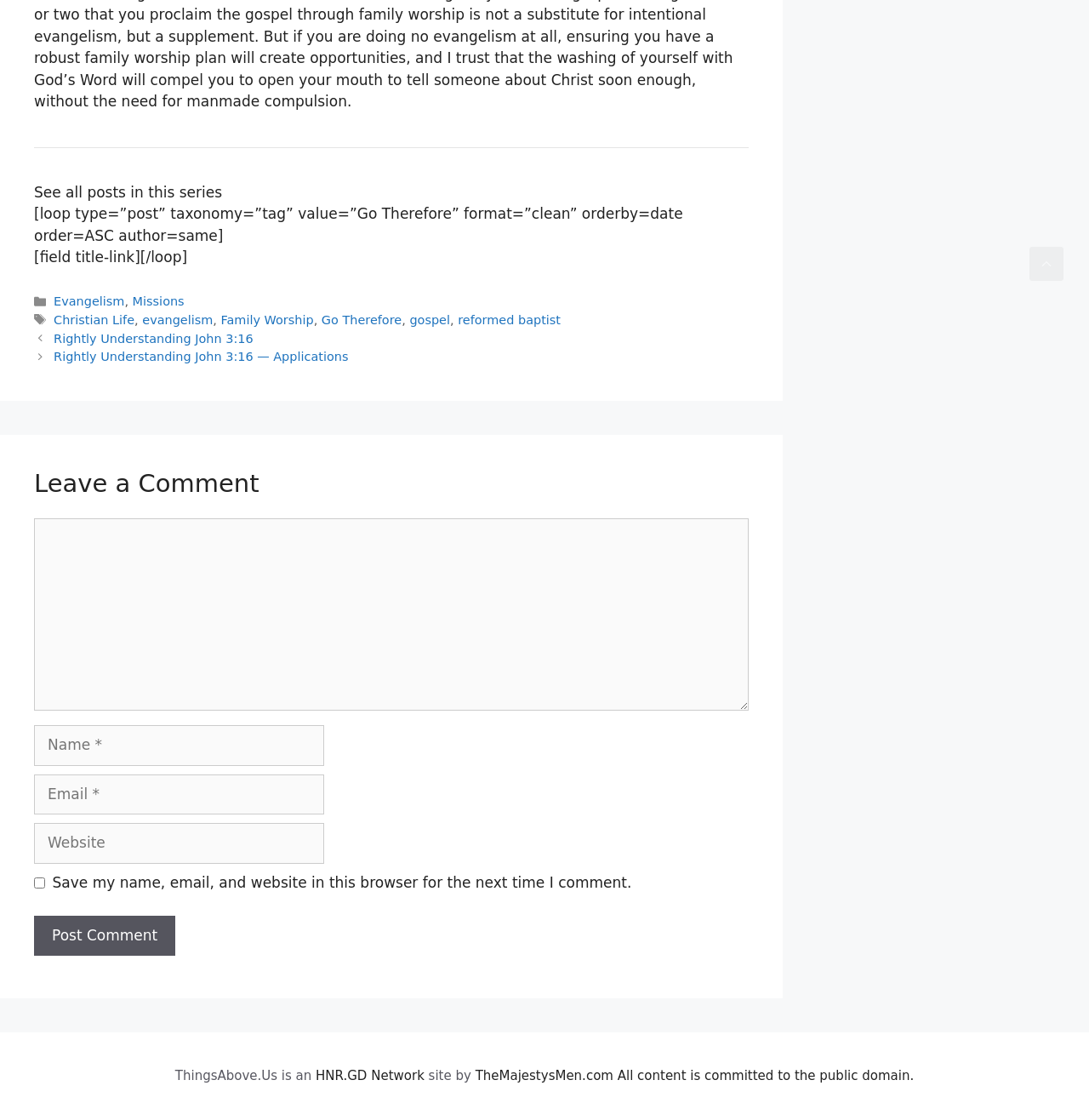Identify the bounding box coordinates of the area that should be clicked in order to complete the given instruction: "Click on the 'Rightly Understanding John 3:16' post". The bounding box coordinates should be four float numbers between 0 and 1, i.e., [left, top, right, bottom].

[0.049, 0.296, 0.233, 0.308]